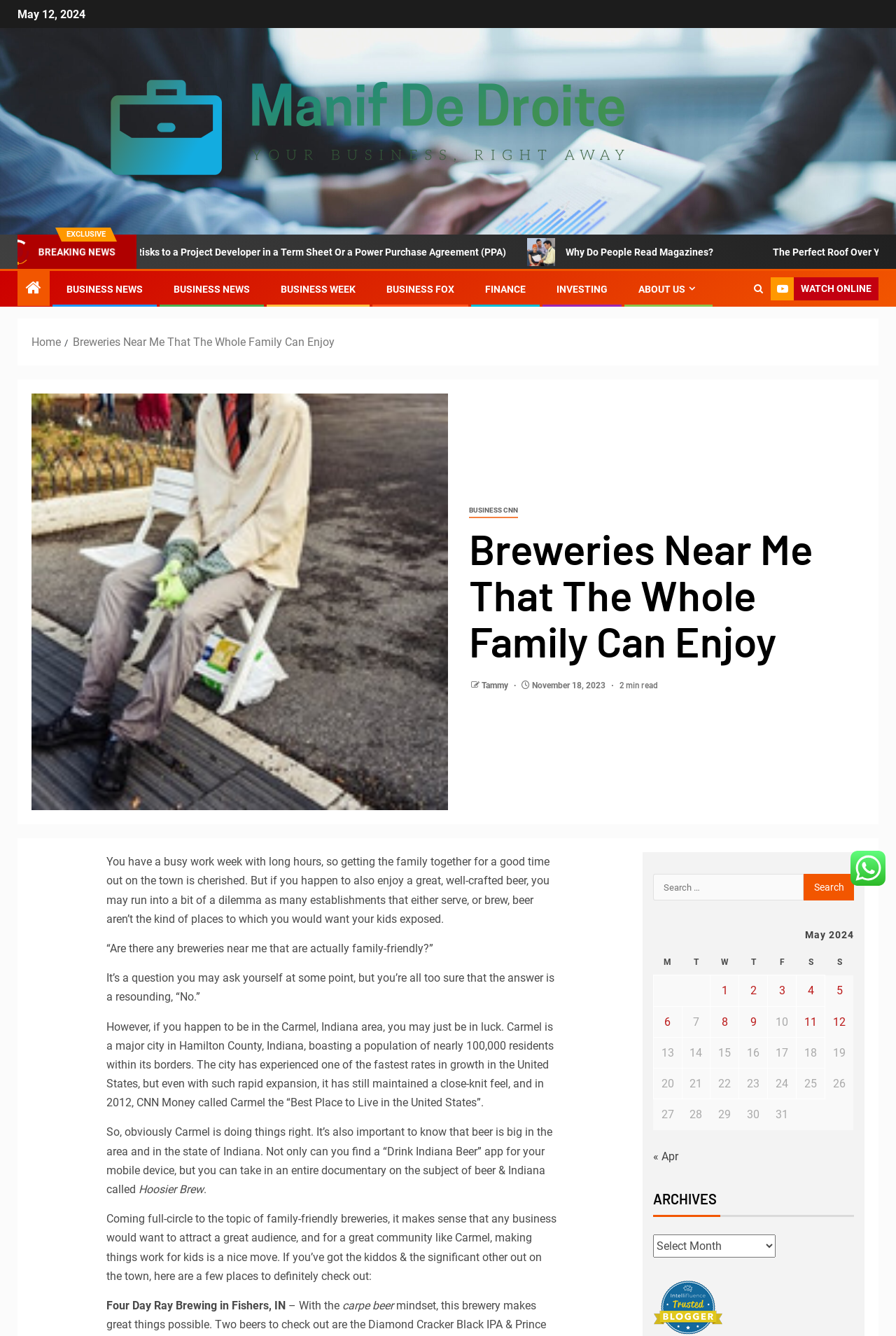Find the bounding box coordinates for the element that must be clicked to complete the instruction: "Click on the 'WATCH ONLINE' link". The coordinates should be four float numbers between 0 and 1, indicated as [left, top, right, bottom].

[0.86, 0.207, 0.98, 0.225]